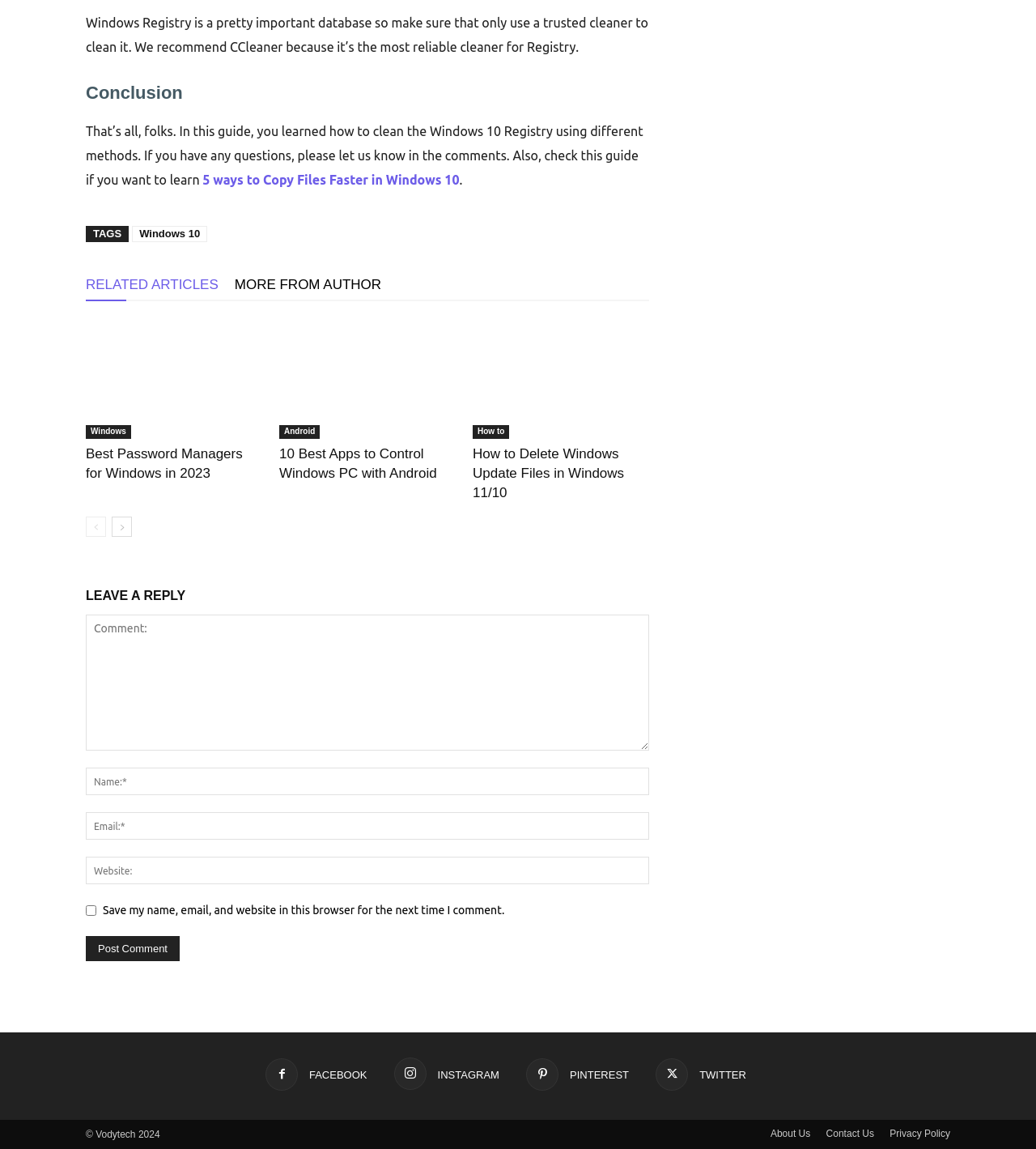Pinpoint the bounding box coordinates of the clickable element to carry out the following instruction: "Click the 'Post Comment' button."

[0.083, 0.815, 0.173, 0.837]